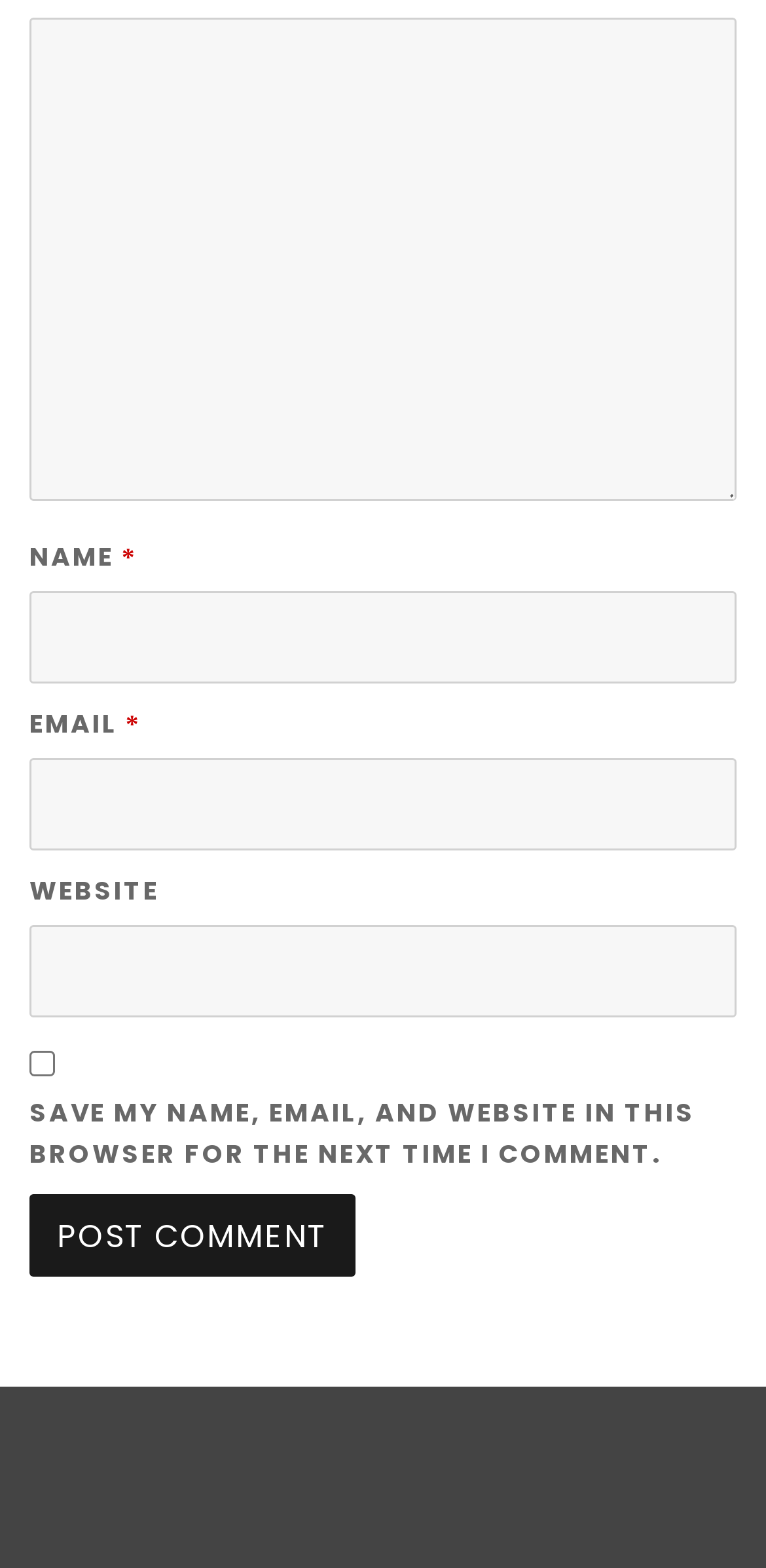Give the bounding box coordinates for the element described as: "NPS MedicineWise Immunoglobulin Consortium".

None